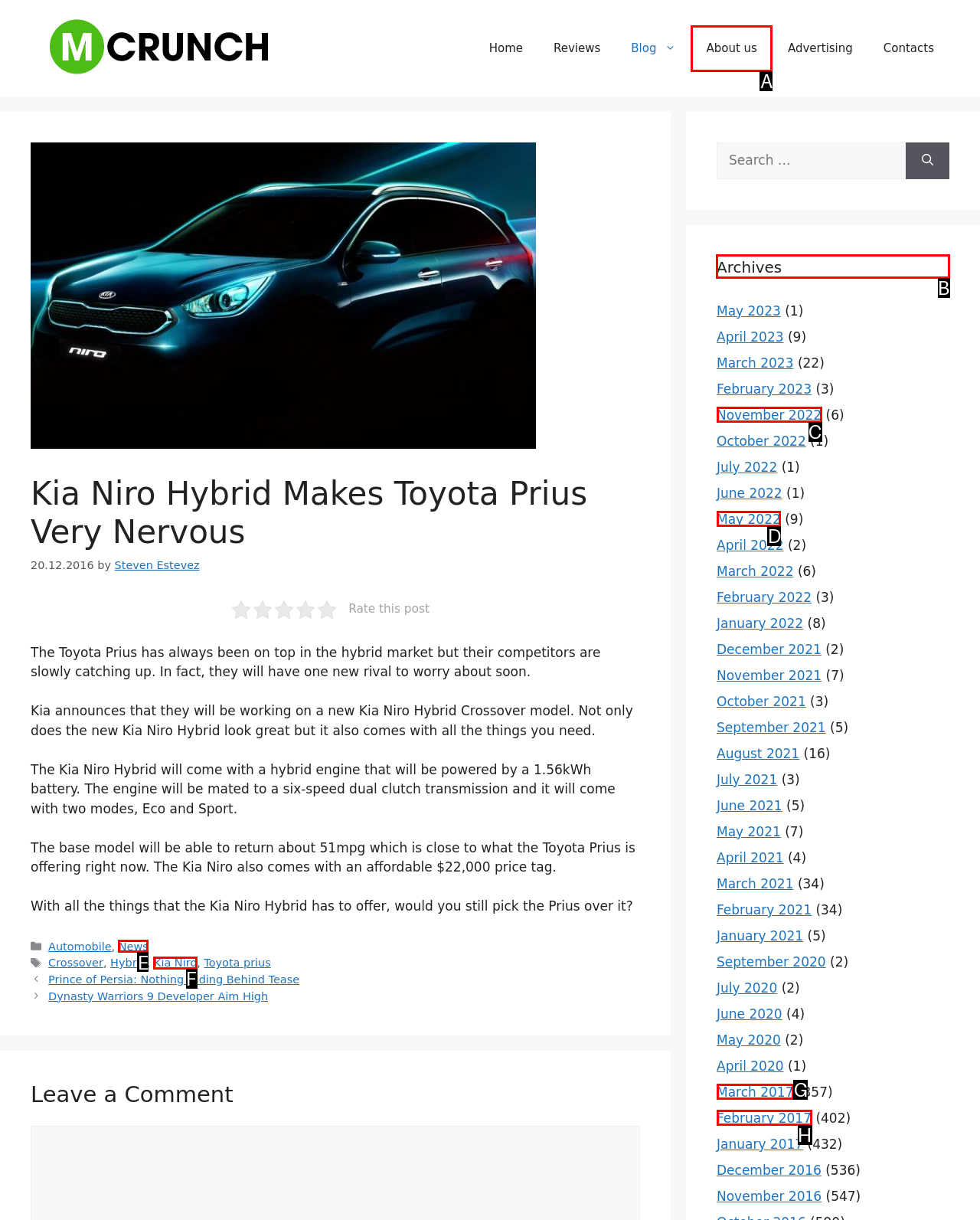Select the correct UI element to click for this task: View the 'Archives'.
Answer using the letter from the provided options.

B